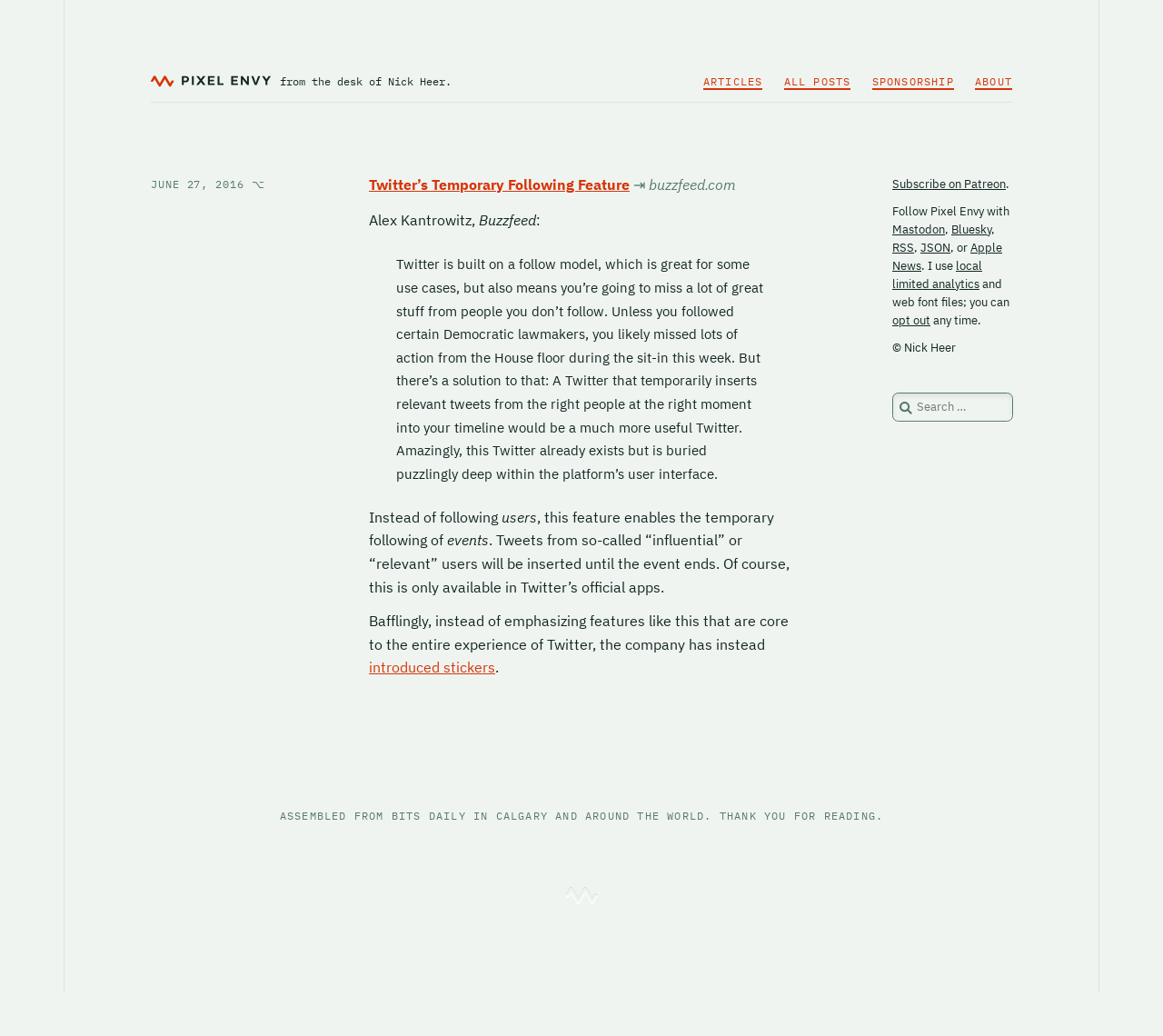Determine the bounding box coordinates of the clickable element necessary to fulfill the instruction: "Subscribe on Patreon". Provide the coordinates as four float numbers within the 0 to 1 range, i.e., [left, top, right, bottom].

[0.767, 0.17, 0.865, 0.185]